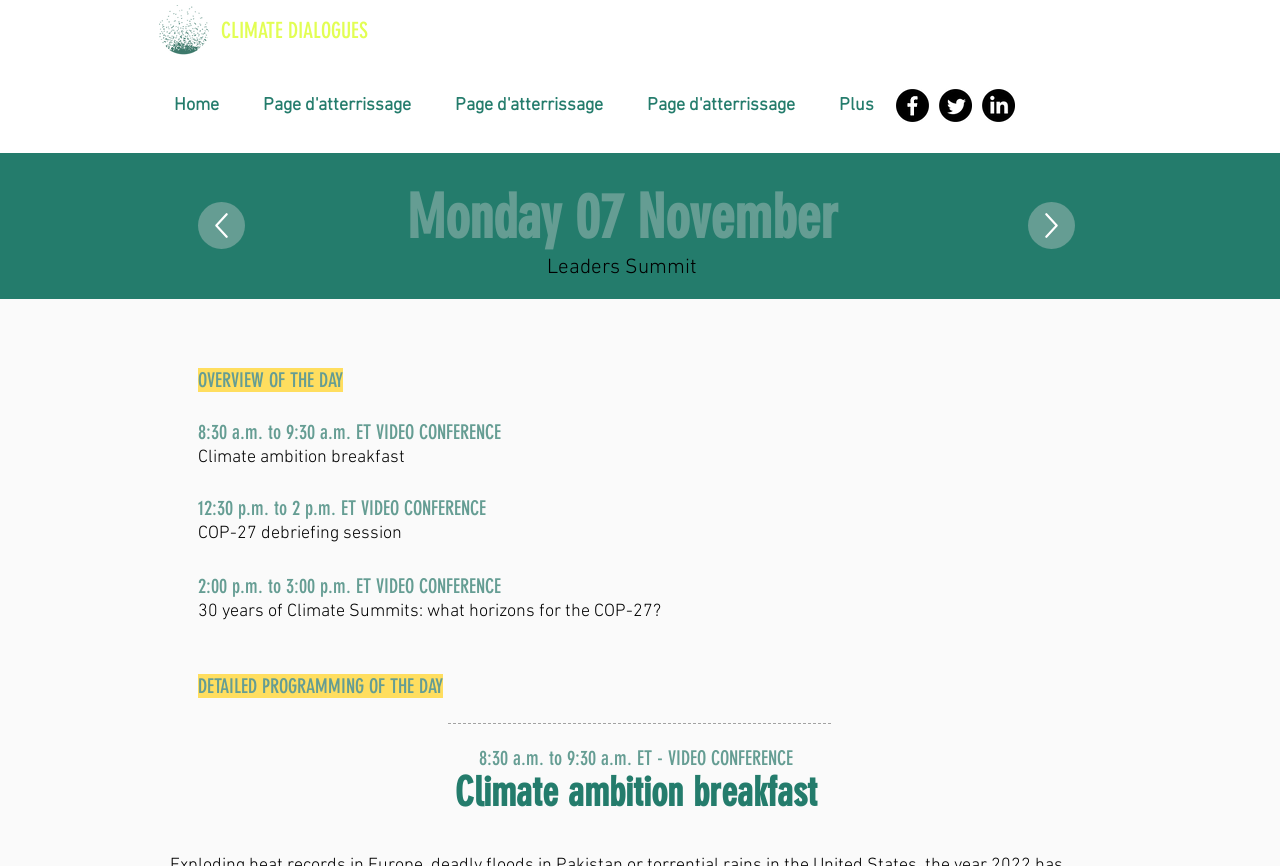Based on the element description "Page d'atterrissage", predict the bounding box coordinates of the UI element.

[0.344, 0.103, 0.494, 0.141]